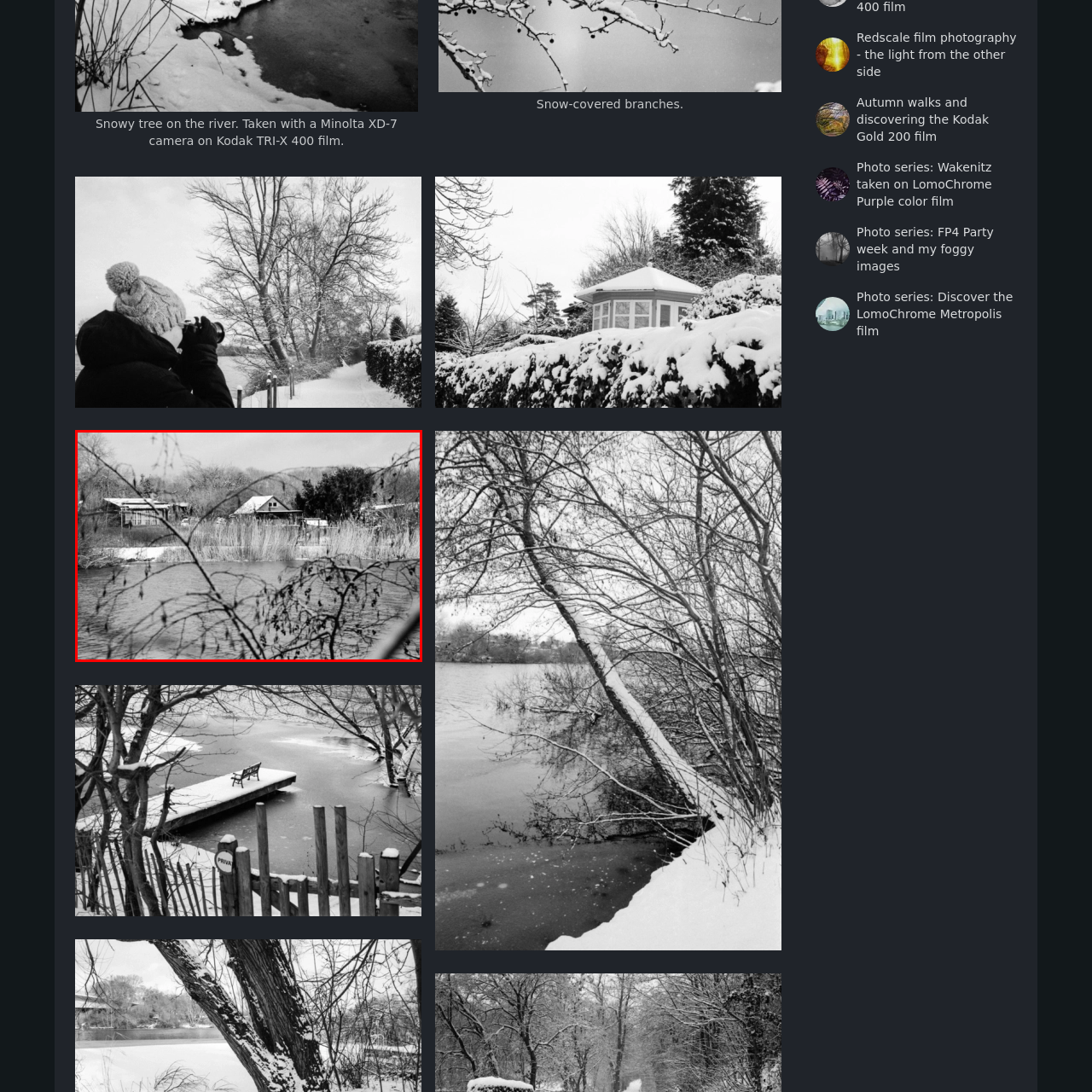What is reflected on the water's surface?
Examine the visual content inside the red box and reply with a single word or brief phrase that best answers the question.

The surroundings